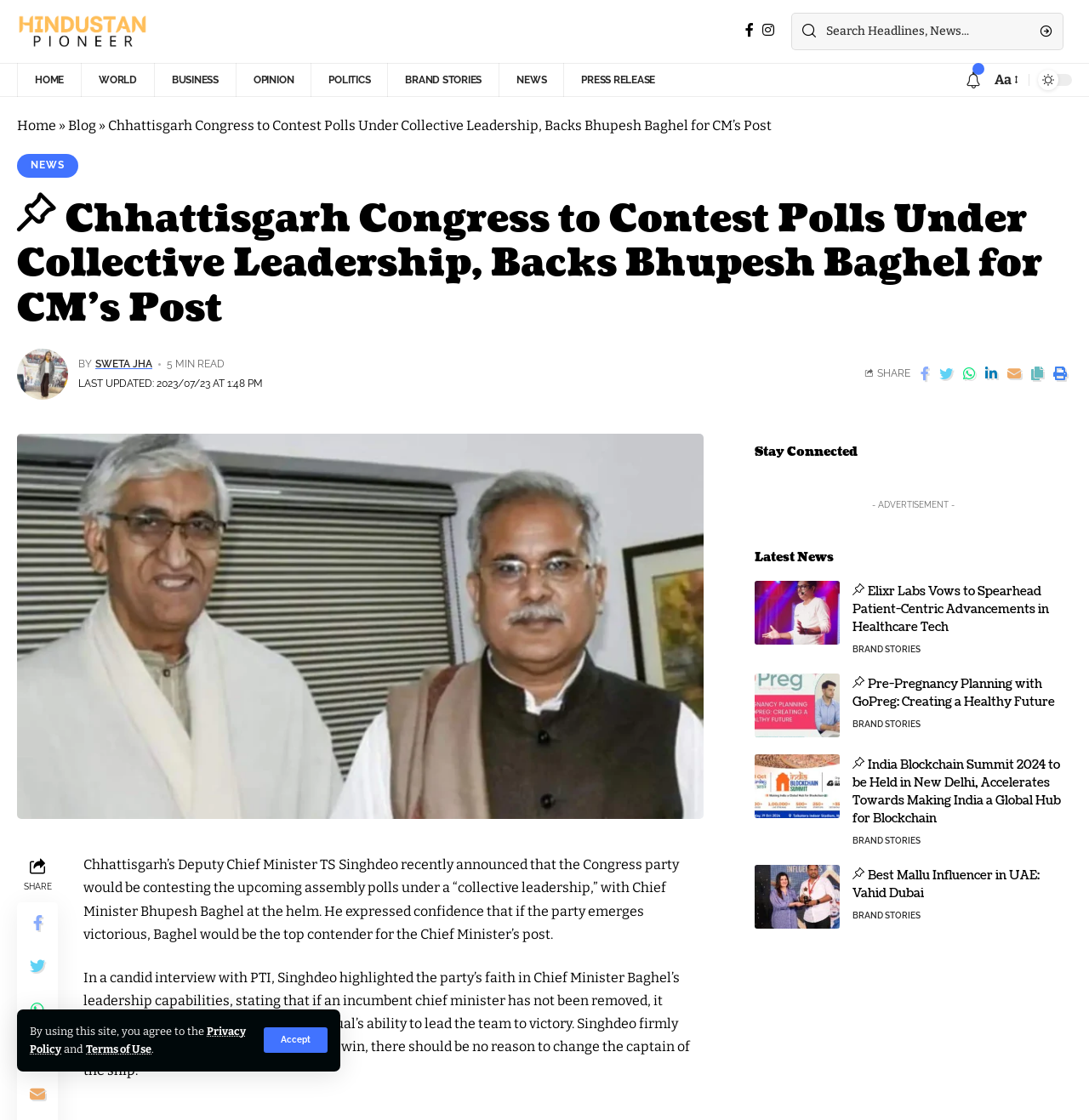Identify the bounding box coordinates of the area that should be clicked in order to complete the given instruction: "View latest news". The bounding box coordinates should be four float numbers between 0 and 1, i.e., [left, top, right, bottom].

[0.693, 0.481, 0.765, 0.492]